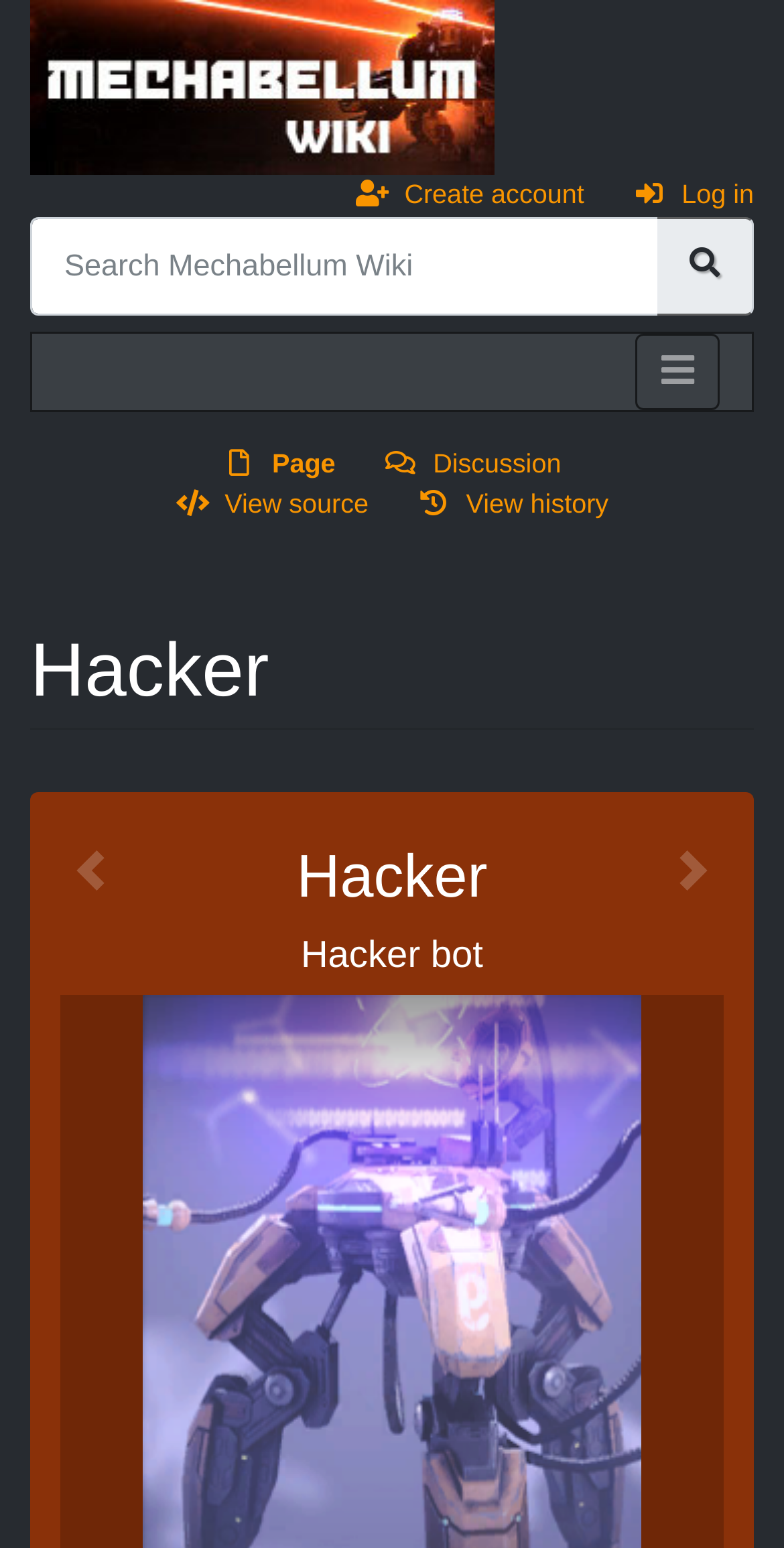Pinpoint the bounding box coordinates of the clickable element needed to complete the instruction: "Log in". The coordinates should be provided as four float numbers between 0 and 1: [left, top, right, bottom].

[0.807, 0.113, 0.962, 0.139]